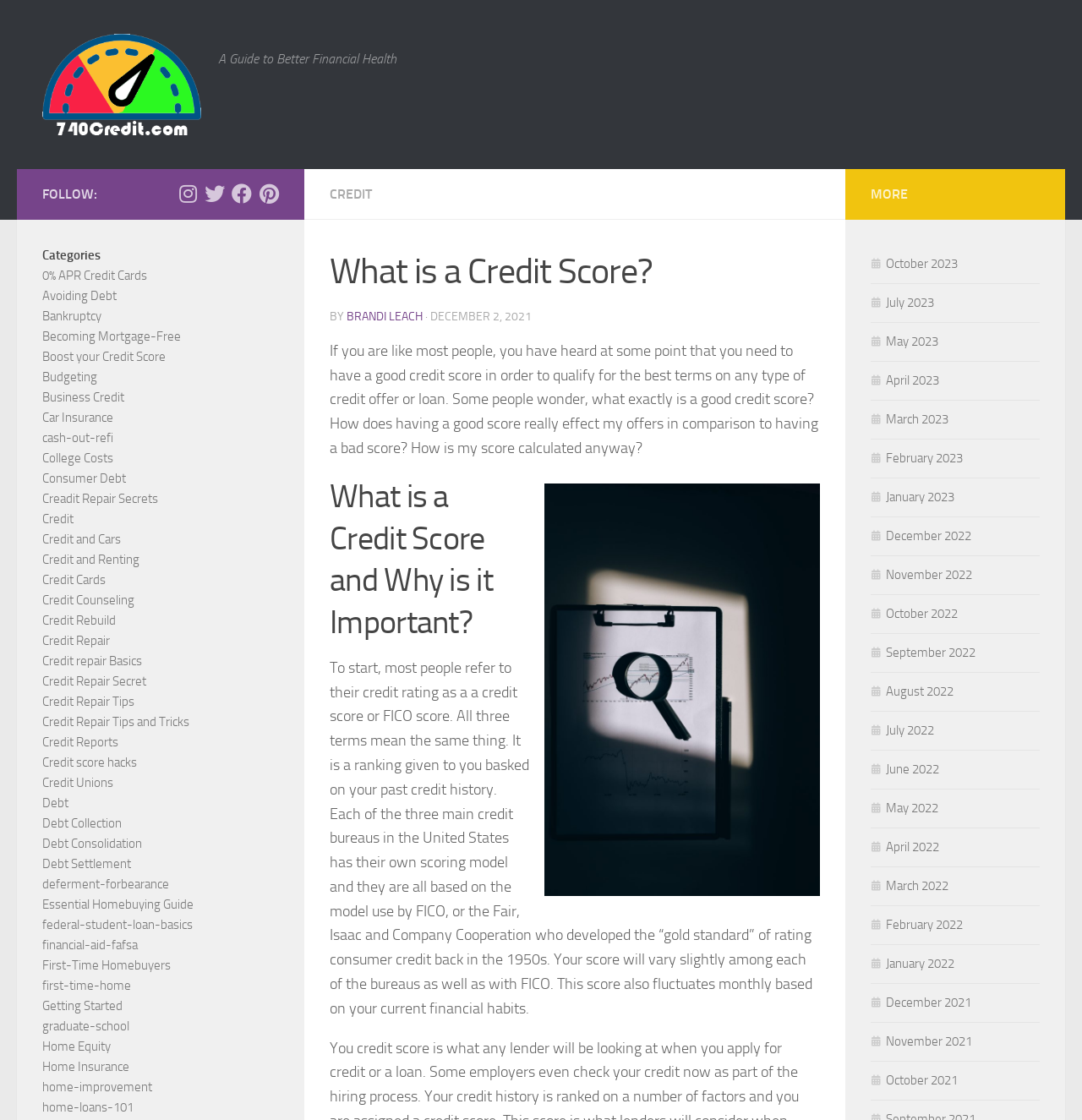Please analyze the image and provide a thorough answer to the question:
What is the purpose of the image on the webpage?

The image on the webpage appears to be an illustration of a magnifying glass sitting atop a piece of paper on a clipboard, with several images of various graphs. It is likely used to visually represent the concept of examining or analyzing credit scores.